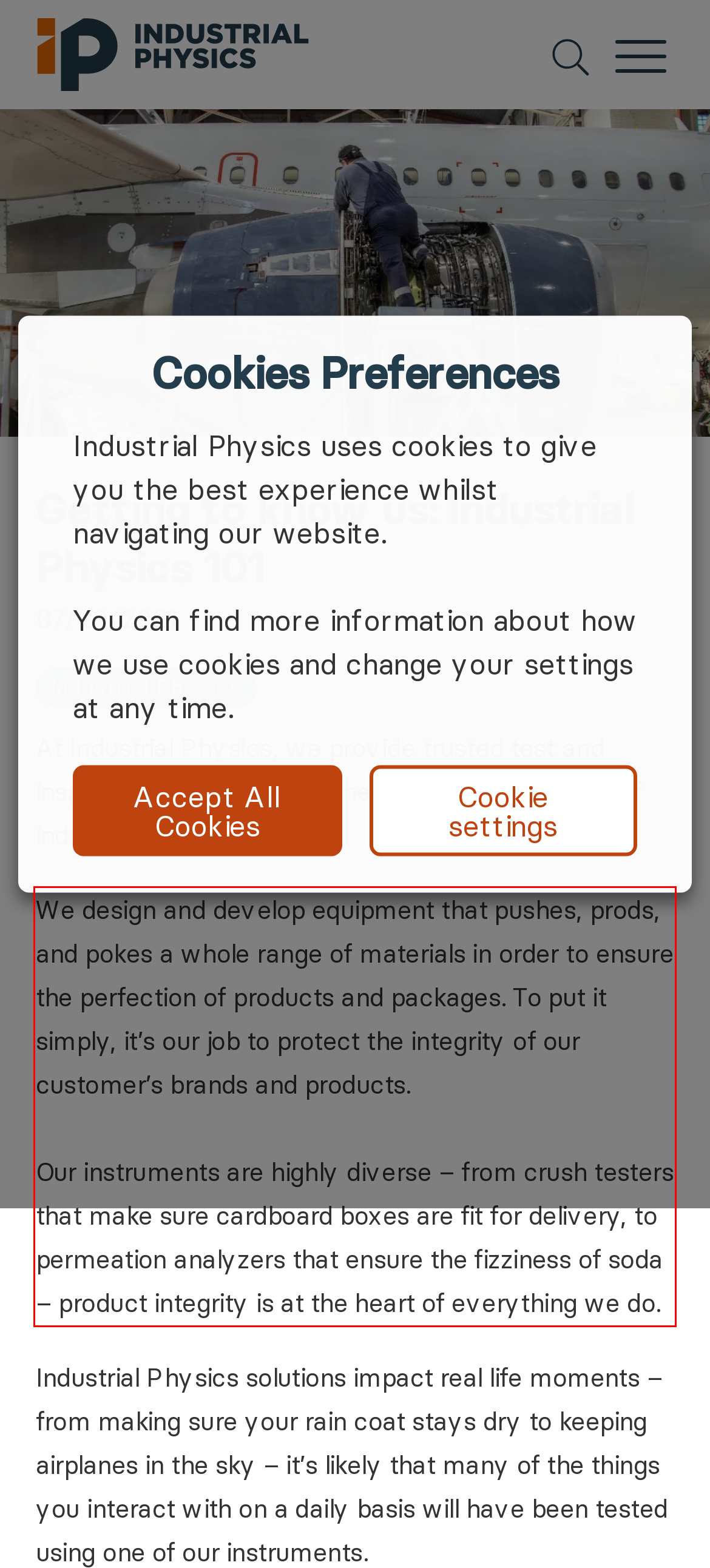You are given a screenshot of a webpage with a UI element highlighted by a red bounding box. Please perform OCR on the text content within this red bounding box.

We design and develop equipment that pushes, prods, and pokes a whole range of materials in order to ensure the perfection of products and packages. To put it simply, it’s our job to protect the integrity of our customer’s brands and products. ‍ Our instruments are highly diverse – from crush testers that make sure cardboard boxes are fit for delivery, to permeation analyzers that ensure the fizziness of soda – product integrity is at the heart of everything we do.